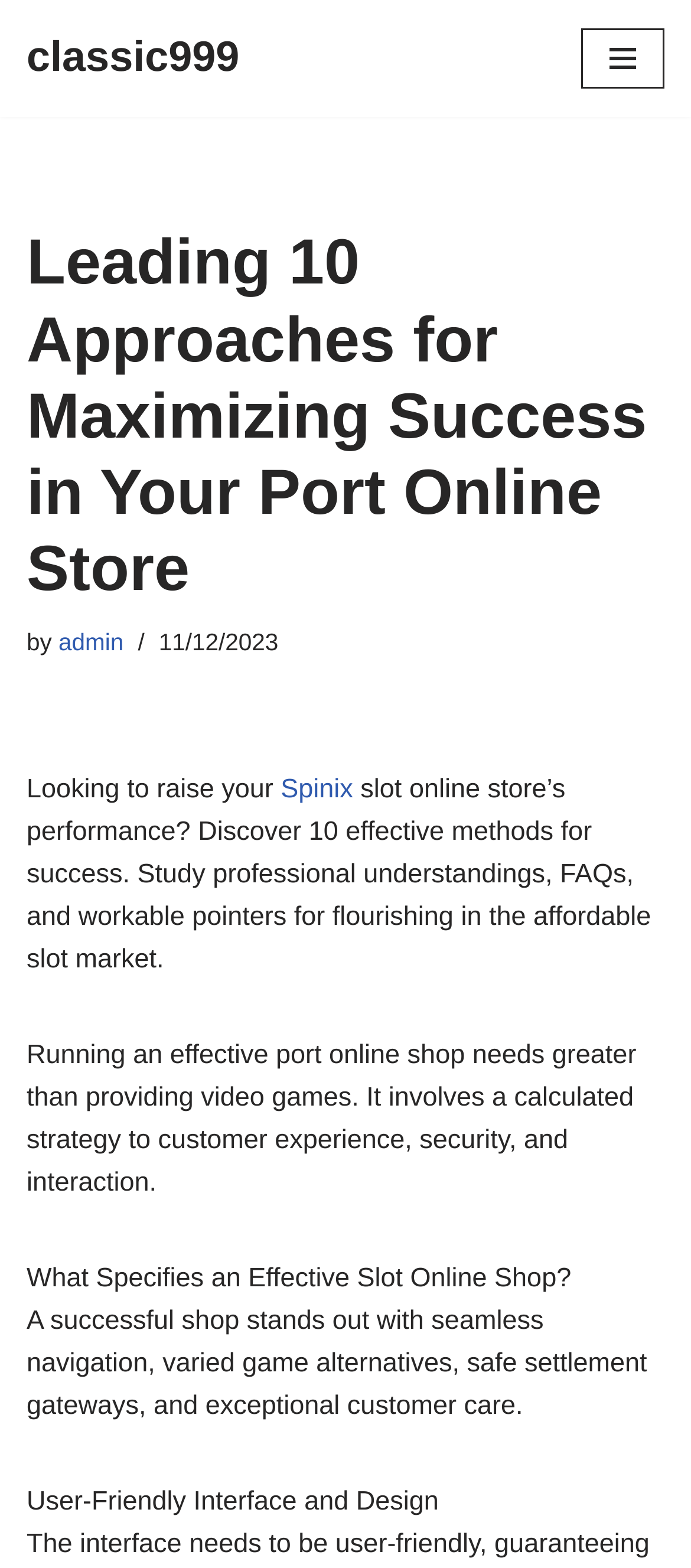Generate a comprehensive description of the webpage content.

The webpage is about maximizing success in a port online store, specifically highlighting 10 effective approaches. At the top-left corner, there is a "Skip to content" link, followed by the website's name "classic999" and a navigation menu button at the top-right corner. 

Below the navigation menu, the main content begins with a heading that repeats the title "Leading 10 Approaches for Maximizing Success in Your Port Online Store". The author's name "admin" is mentioned, along with the publication date "11/12/2023". 

The main content is divided into several paragraphs. The first paragraph introduces the topic, mentioning Spinix and highlighting the importance of effective methods for success in the slot market. The second paragraph emphasizes the need for a calculated strategy in running a port online shop, focusing on customer experience, security, and interaction. 

The third paragraph asks the question "What Specifies an Effective Slot Online Shop?" and the following paragraph answers it, describing the characteristics of a successful shop, including seamless navigation, varied game alternatives, safe settlement gateways, and exceptional customer care. 

Finally, the last paragraph is titled "User-Friendly Interface and Design", but its content is not provided in the accessibility tree. There are no images on the page.